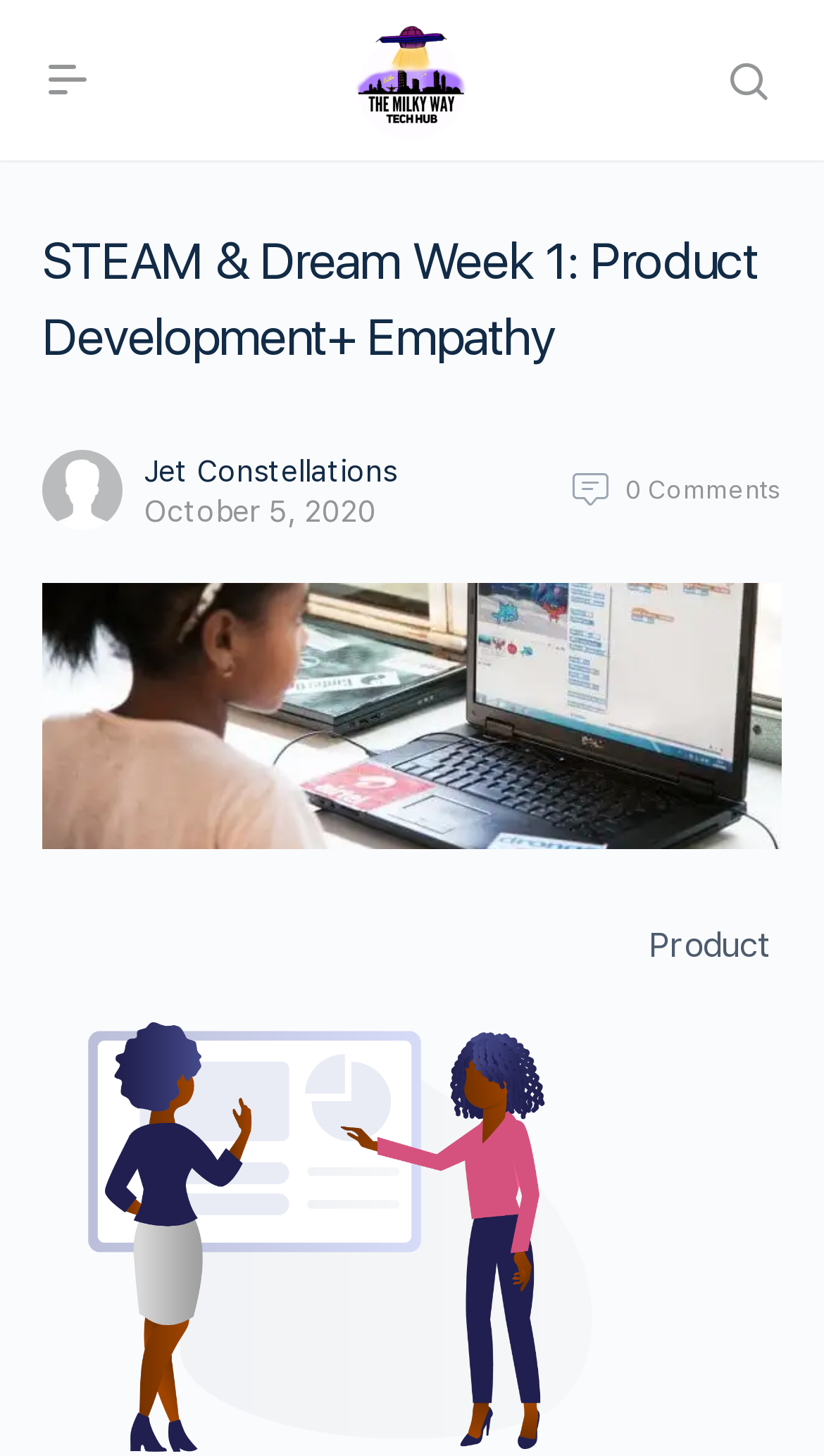Provide a brief response in the form of a single word or phrase:
What is the name of the constellation mentioned on the webpage?

Jet Constellations